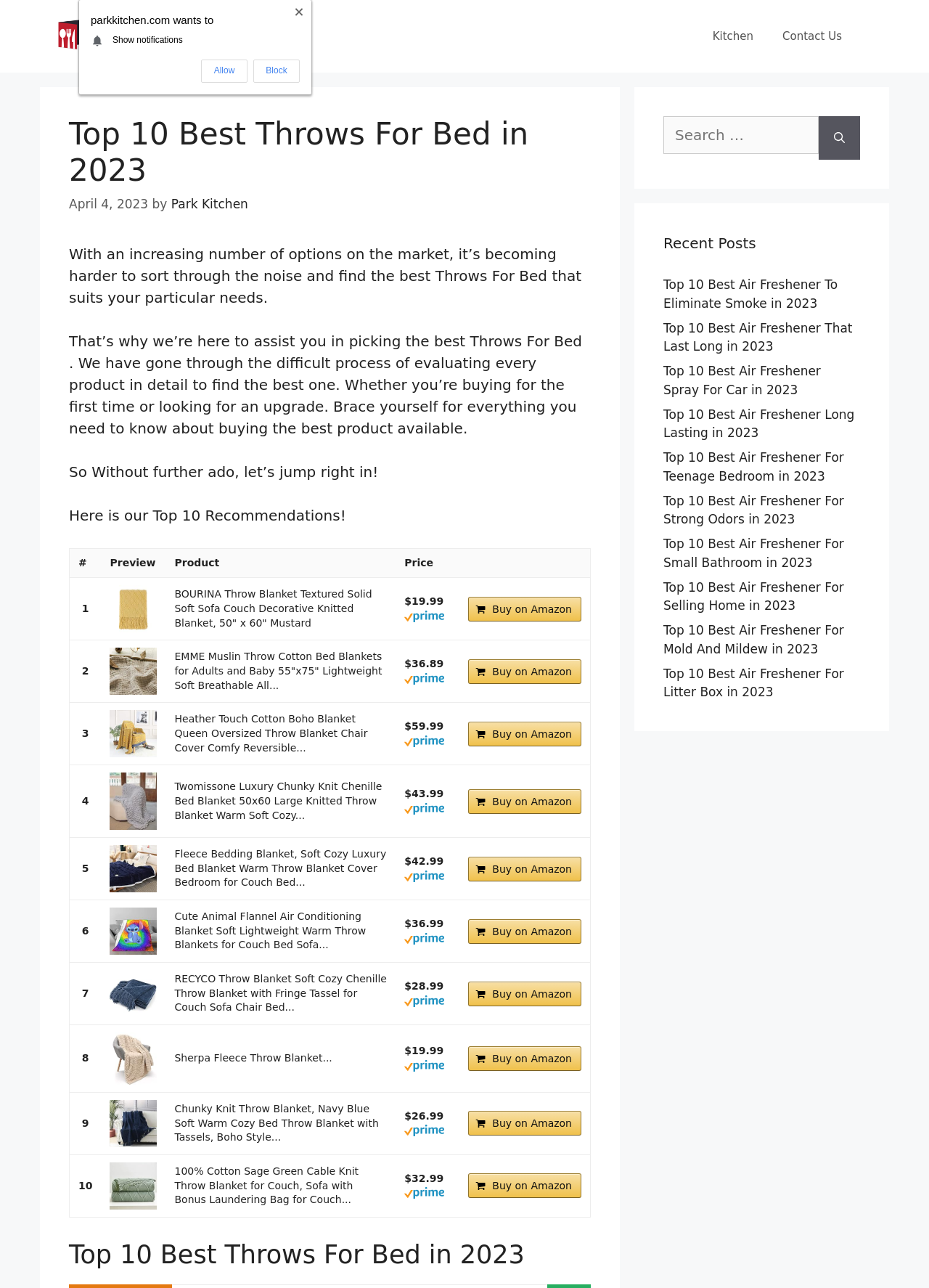Using the details in the image, give a detailed response to the question below:
What is the purpose of the 'Buy on Amazon' button?

The 'Buy on Amazon' button is likely a call-to-action button that allows users to purchase the recommended throw for bed on Amazon, as it is linked to the Amazon Prime platform.